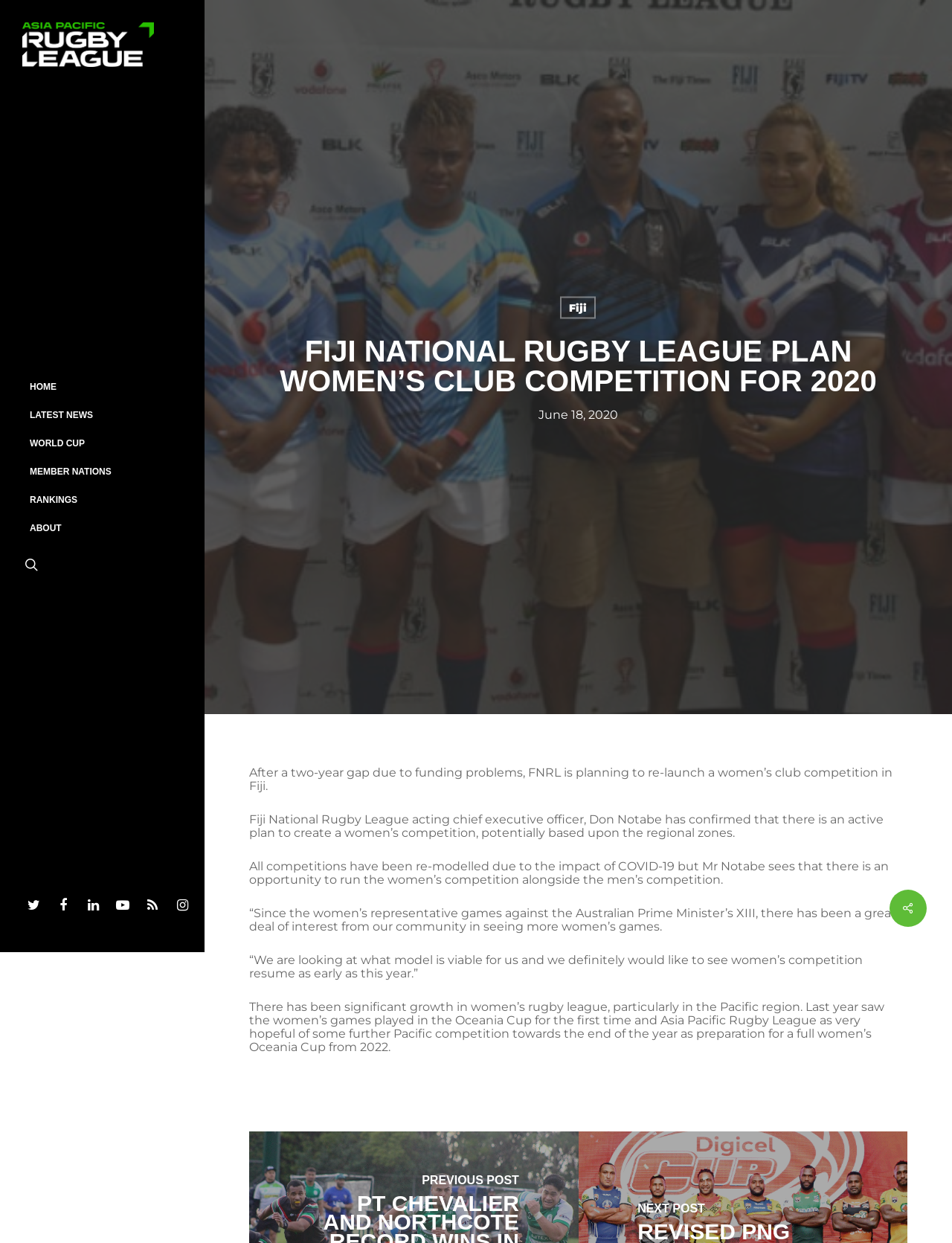Could you highlight the region that needs to be clicked to execute the instruction: "Click on HOME"?

[0.023, 0.3, 0.219, 0.323]